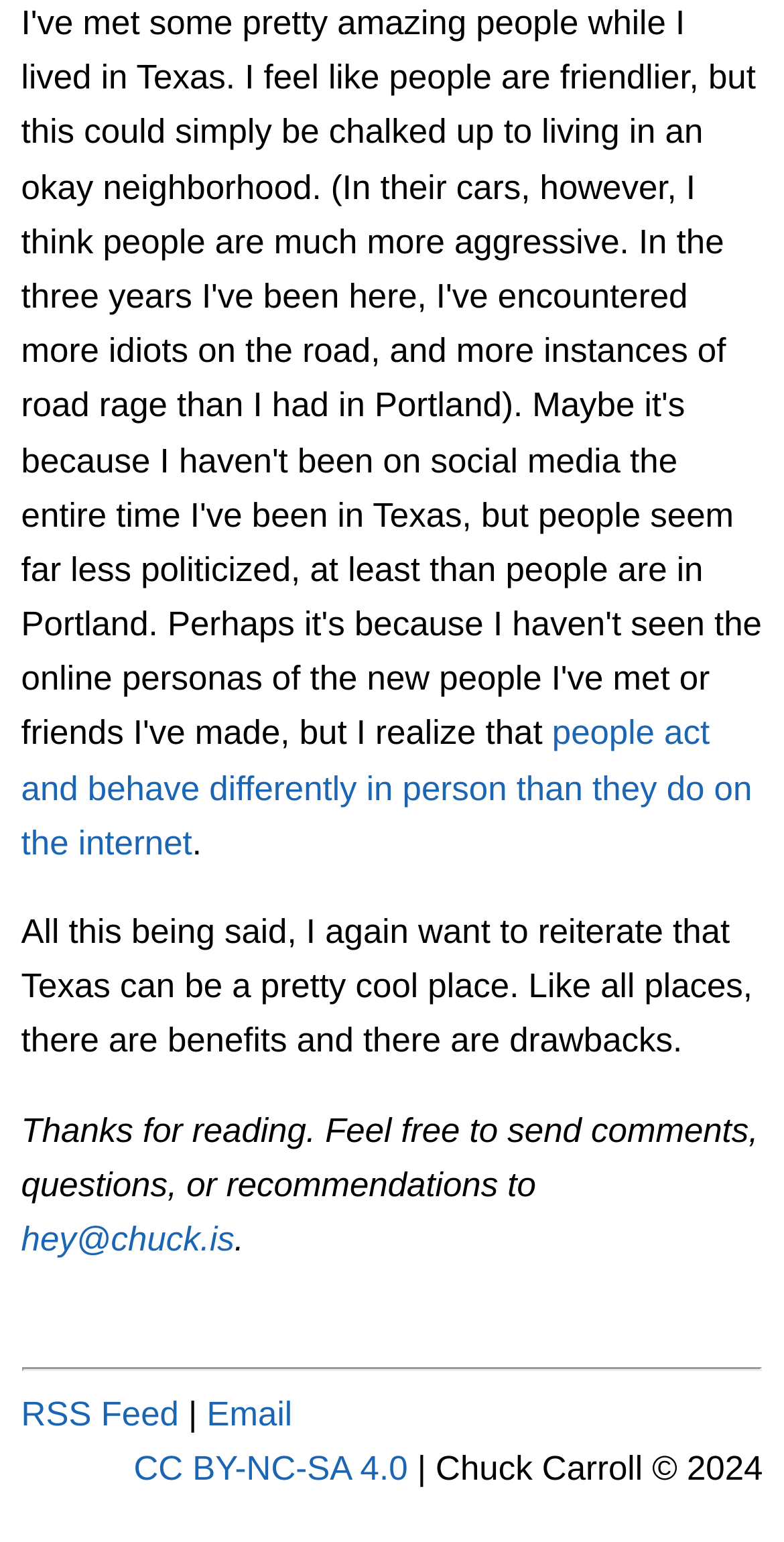Locate the bounding box coordinates of the UI element described by: "hey@chuck.is". The bounding box coordinates should consist of four float numbers between 0 and 1, i.e., [left, top, right, bottom].

[0.027, 0.791, 0.299, 0.816]